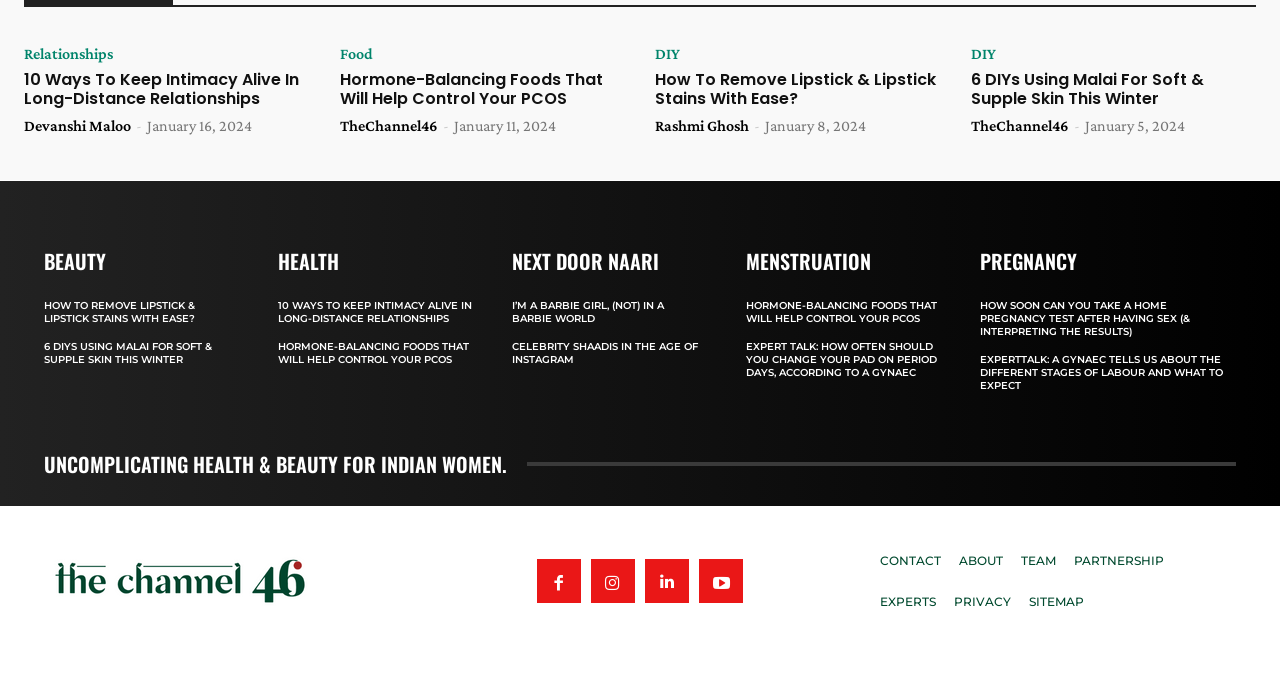Determine the bounding box coordinates of the clickable element necessary to fulfill the instruction: "Explore 'BEAUTY'". Provide the coordinates as four float numbers within the 0 to 1 range, i.e., [left, top, right, bottom].

[0.034, 0.366, 0.083, 0.396]